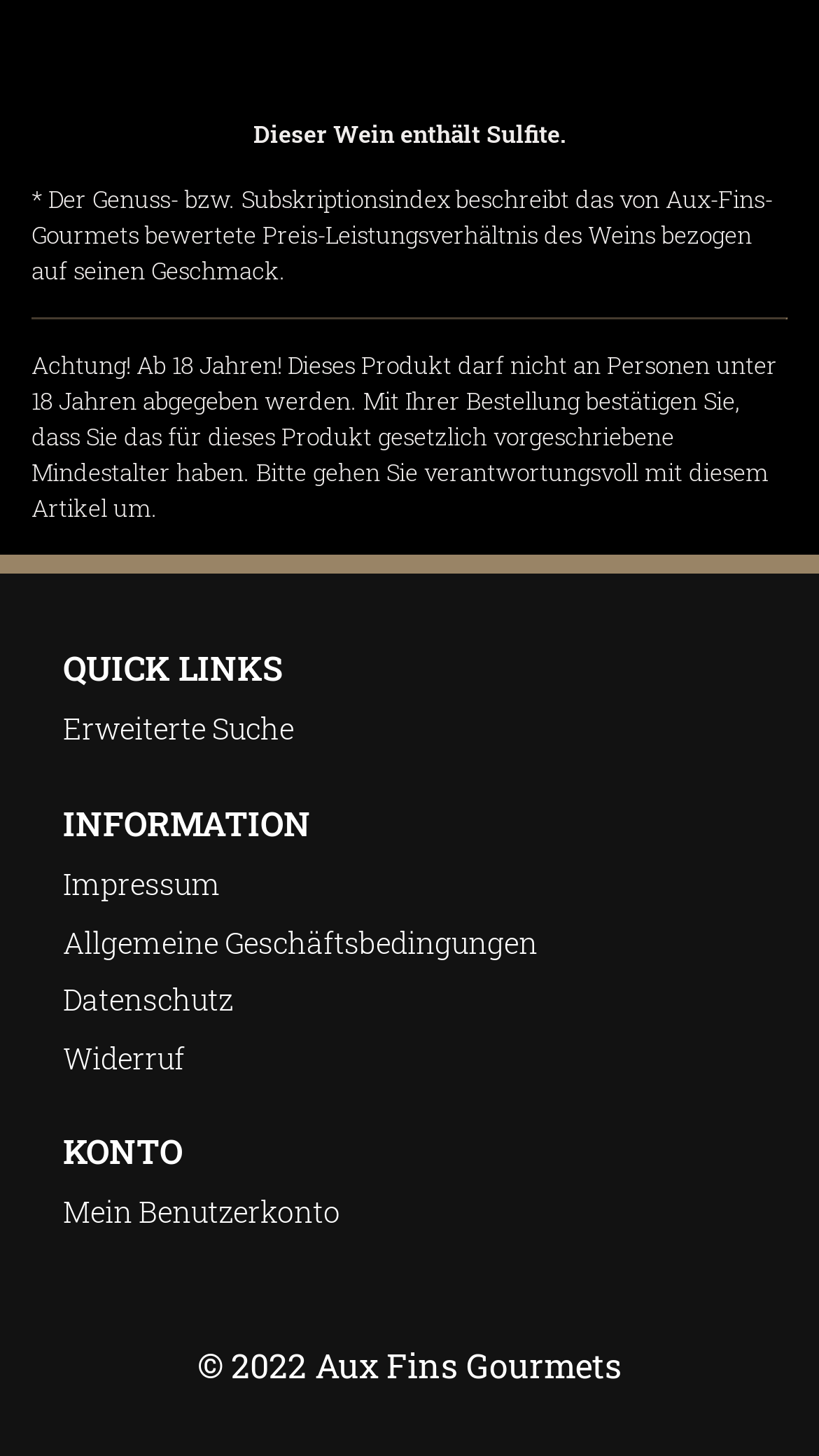Using the given description, provide the bounding box coordinates formatted as (top-left x, top-left y, bottom-right x, bottom-right y), with all values being floating point numbers between 0 and 1. Description: Impressum

[0.077, 0.593, 0.269, 0.62]